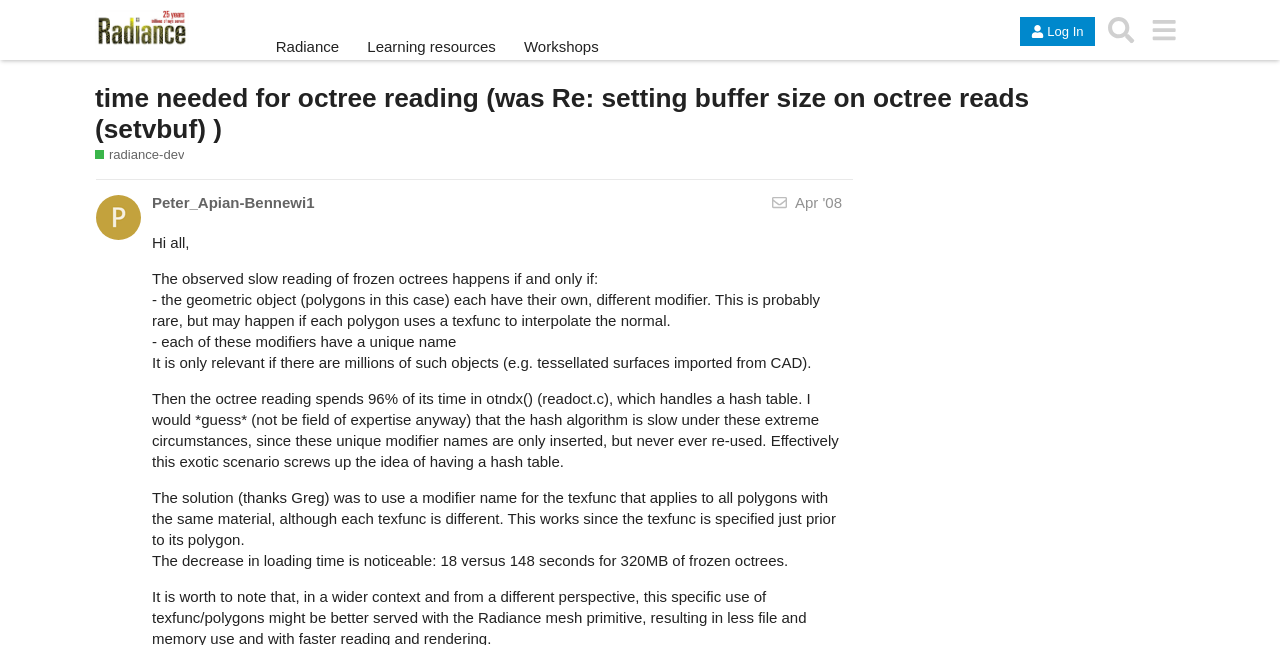Use the information in the screenshot to answer the question comprehensively: How much time did the loading time decrease by?

The loading time decreased by 130 seconds, from 148 seconds to 18 seconds, as stated in the post.